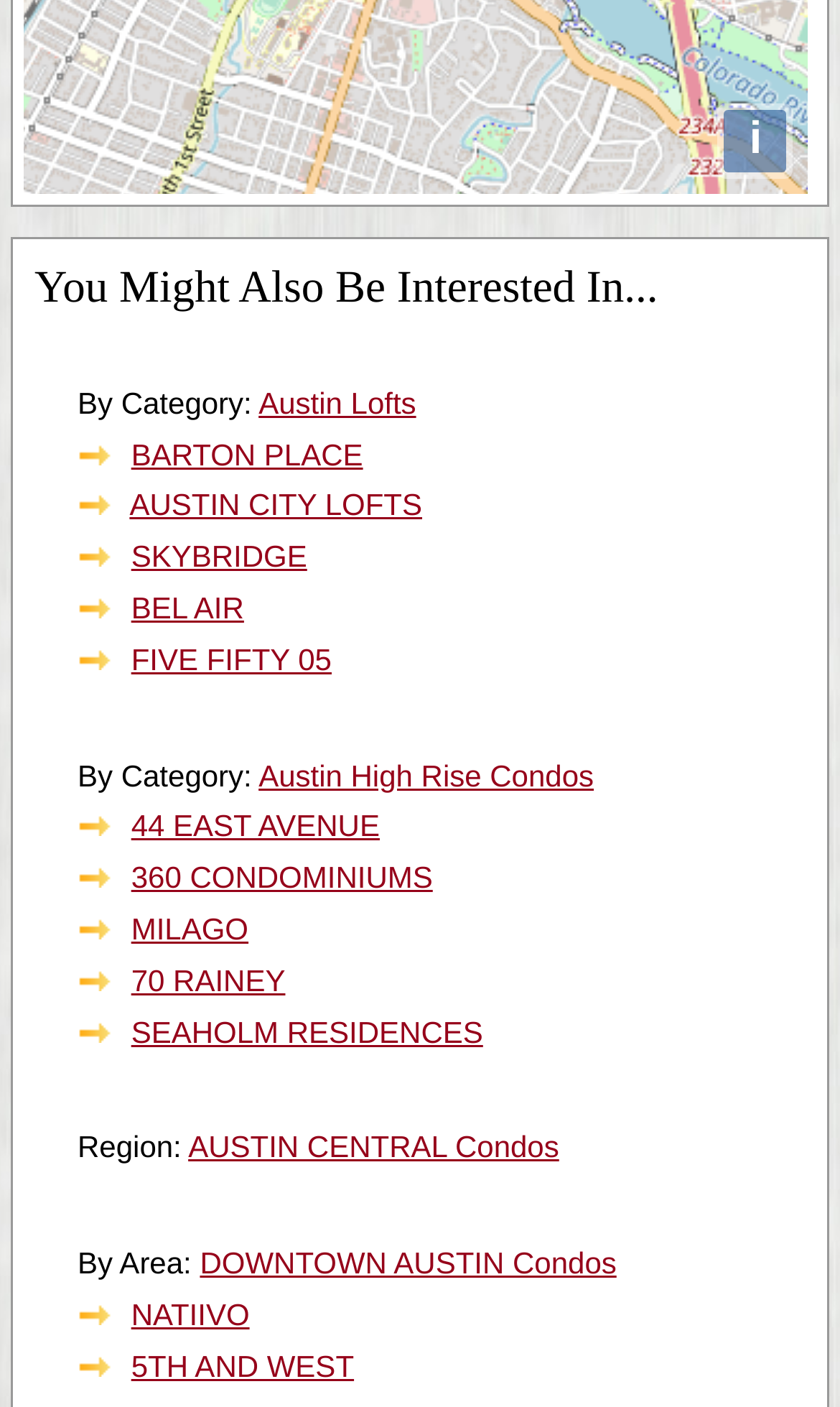What is the area of 'DOWNTOWN AUSTIN Condos'?
Refer to the screenshot and respond with a concise word or phrase.

By Area